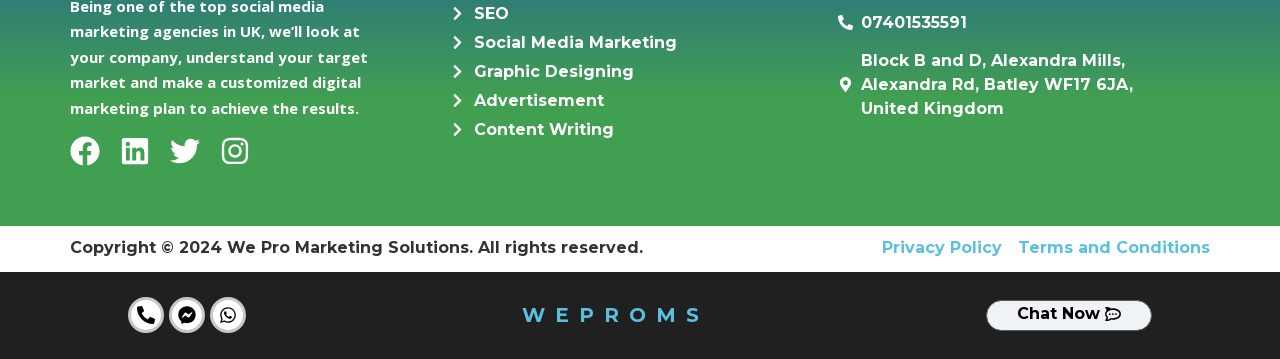Answer the question with a single word or phrase: 
What is the social media platform with a bird logo?

Twitter